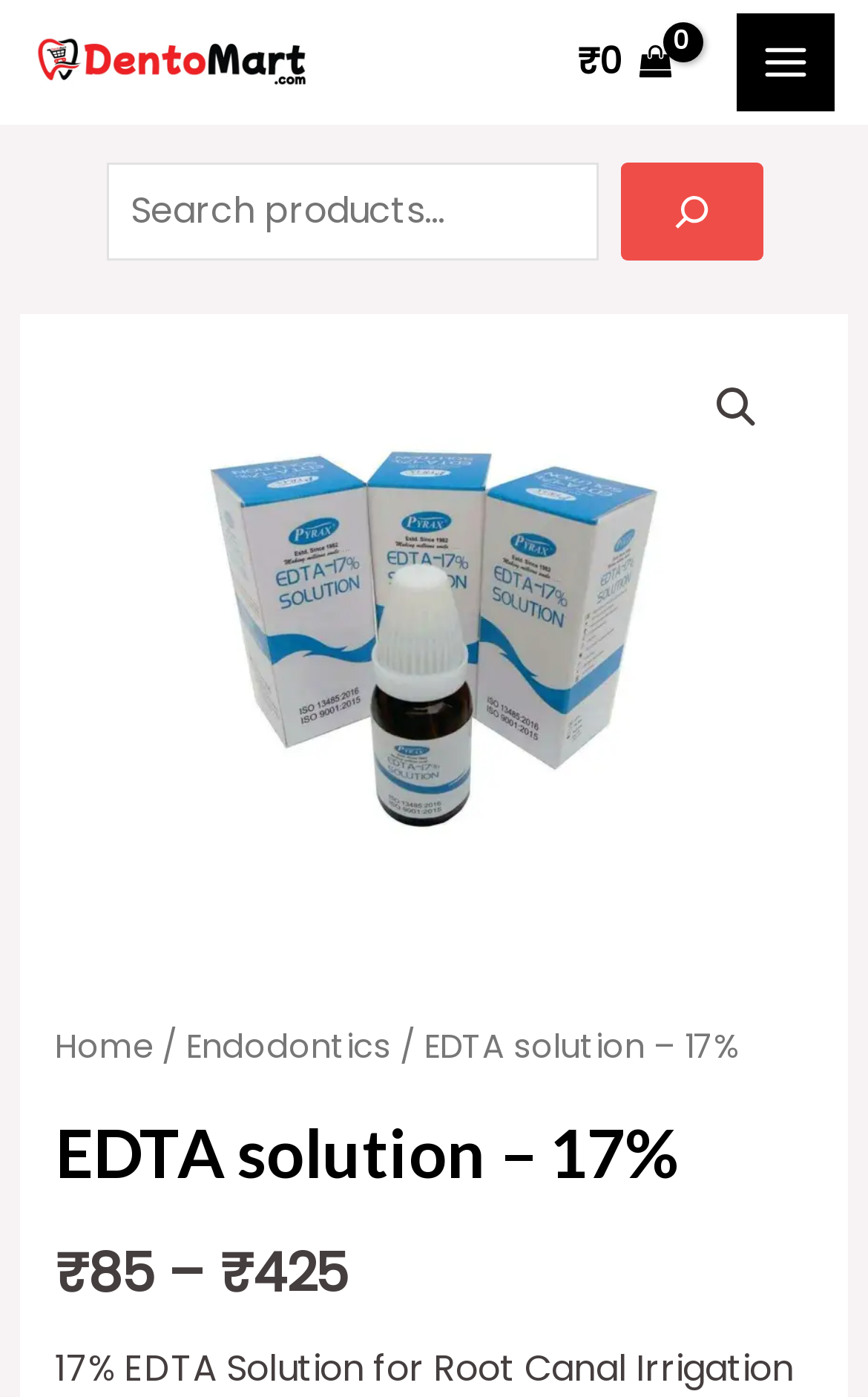Given the description: "Main Menu", determine the bounding box coordinates of the UI element. The coordinates should be formatted as four float numbers between 0 and 1, [left, top, right, bottom].

[0.848, 0.009, 0.962, 0.08]